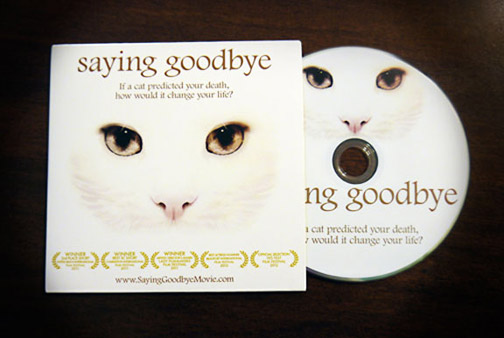Describe every aspect of the image in detail.

The image showcases the DVD and its cover for the film "Saying Goodbye." The cover features a striking close-up of a cat’s face, with large, expressive eyes that draw the viewer in. The title "saying goodbye" is elegantly displayed in gold lettering at the top, contrasted against a pale background. Below the title, the tagline reads, "If a cat predicted your death, how would it change your life?" This thought-provoking question adds an intriguing layer to the visual, hinting at the film's deeper themes. 

Next to the cover lies the DVD itself, which also prominently features the cat's image, maintaining a cohesive design. The DVD maintains the same title and tagline, ensuring that the viewer is fully engaged with the film's concept. This promotional material represents the film's narrative, which explores profound questions about life and mortality, inviting audiences to reflect on their own perspectives.